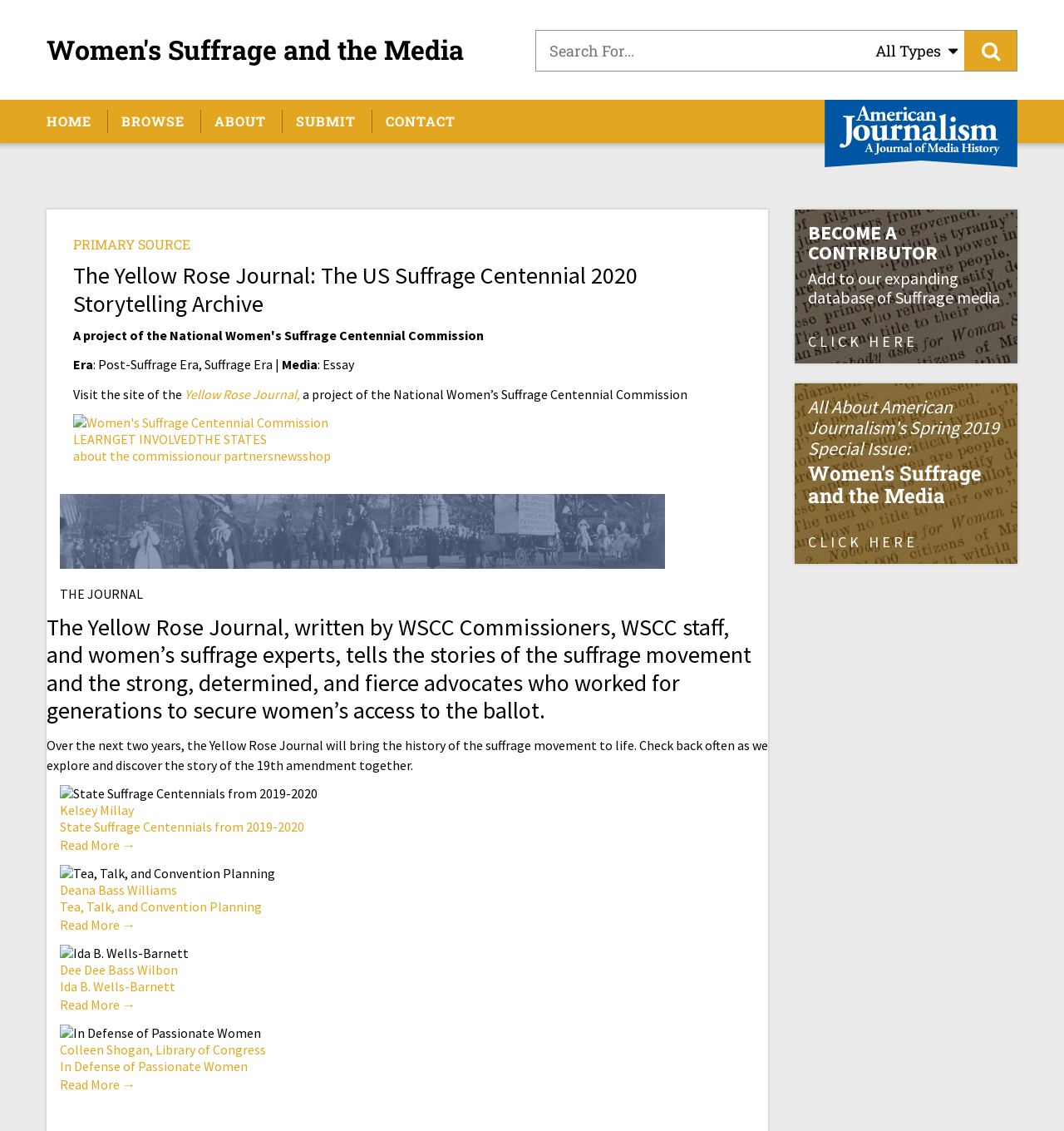Please find the bounding box for the following UI element description. Provide the coordinates in (top-left x, top-left y, bottom-right x, bottom-right y) format, with values between 0 and 1: InvestorBrandNetwork (IBN) Content Platform

None